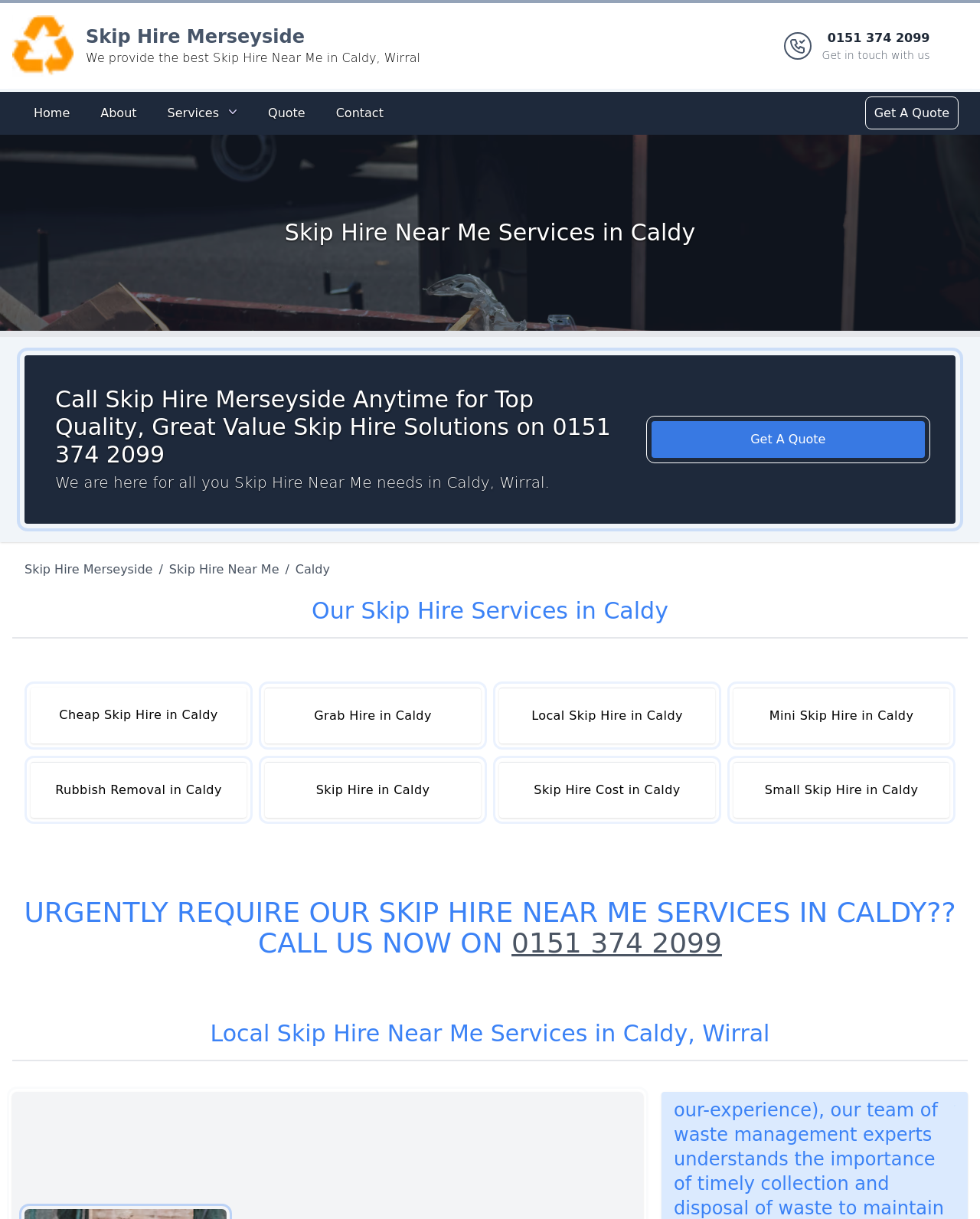Indicate the bounding box coordinates of the element that must be clicked to execute the instruction: "Click on the login button". The coordinates should be given as four float numbers between 0 and 1, i.e., [left, top, right, bottom].

None